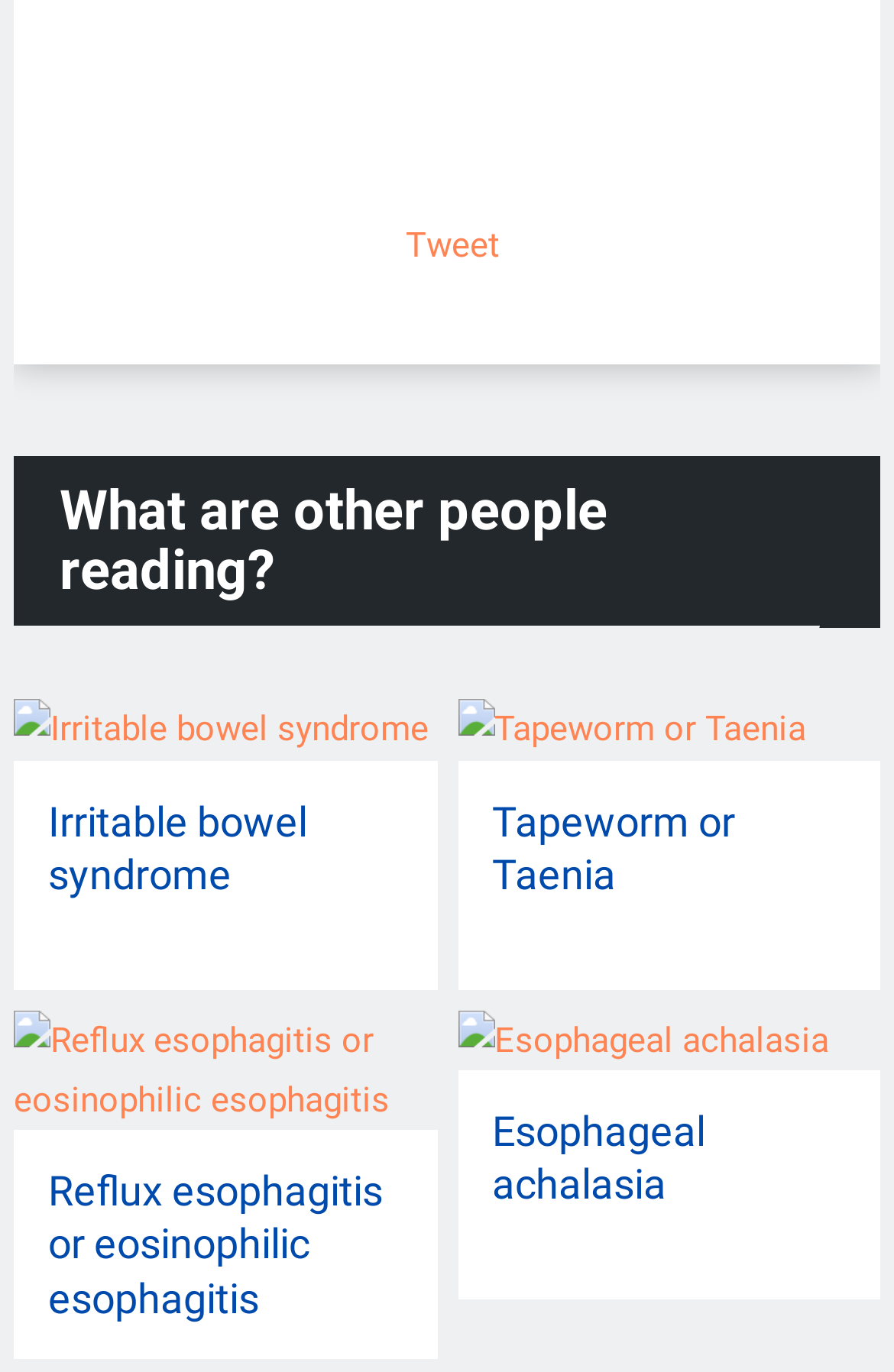Identify the bounding box coordinates of the clickable region to carry out the given instruction: "Read the article about Tapeworm or Taenia".

[0.512, 0.51, 0.985, 0.721]